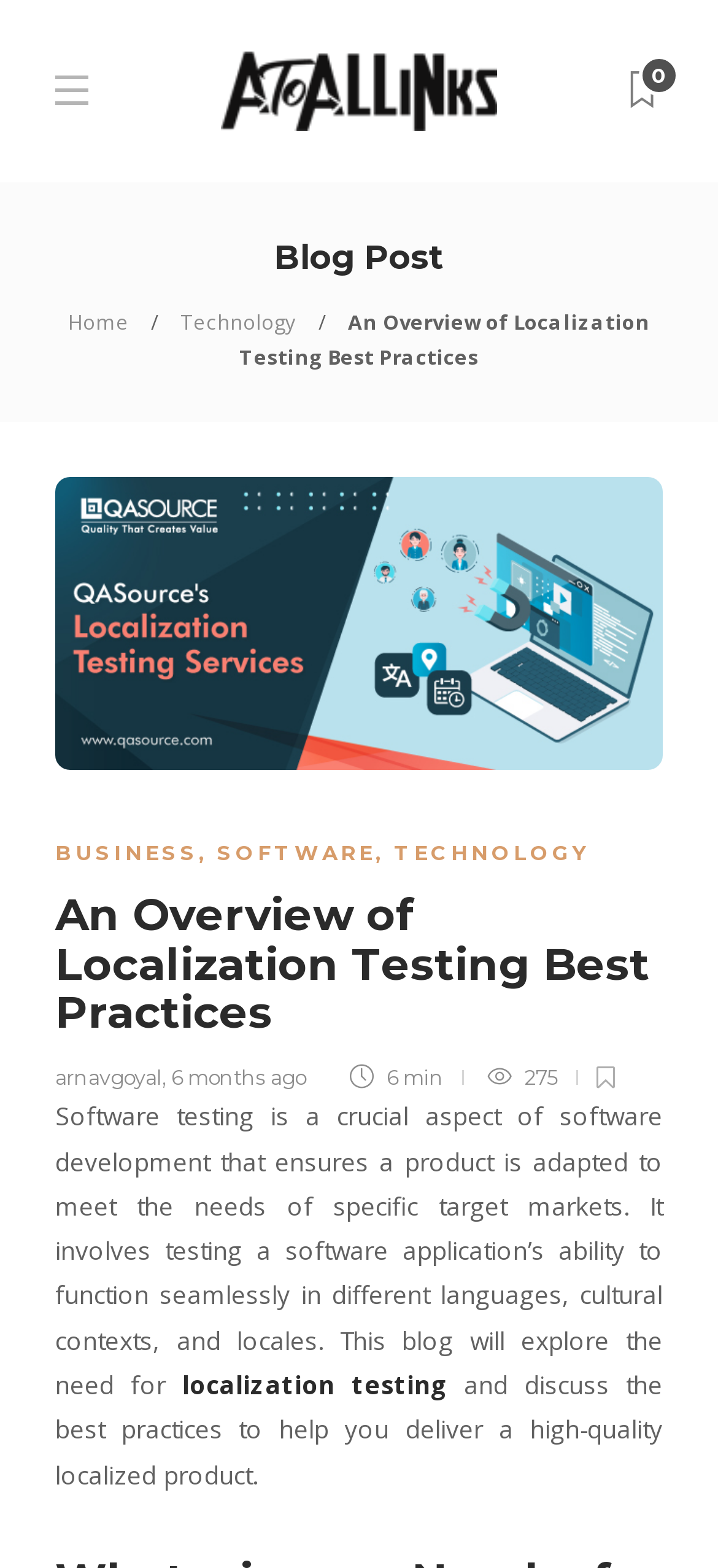Identify the bounding box coordinates for the region of the element that should be clicked to carry out the instruction: "read the article about localization testing". The bounding box coordinates should be four float numbers between 0 and 1, i.e., [left, top, right, bottom].

[0.254, 0.873, 0.623, 0.894]